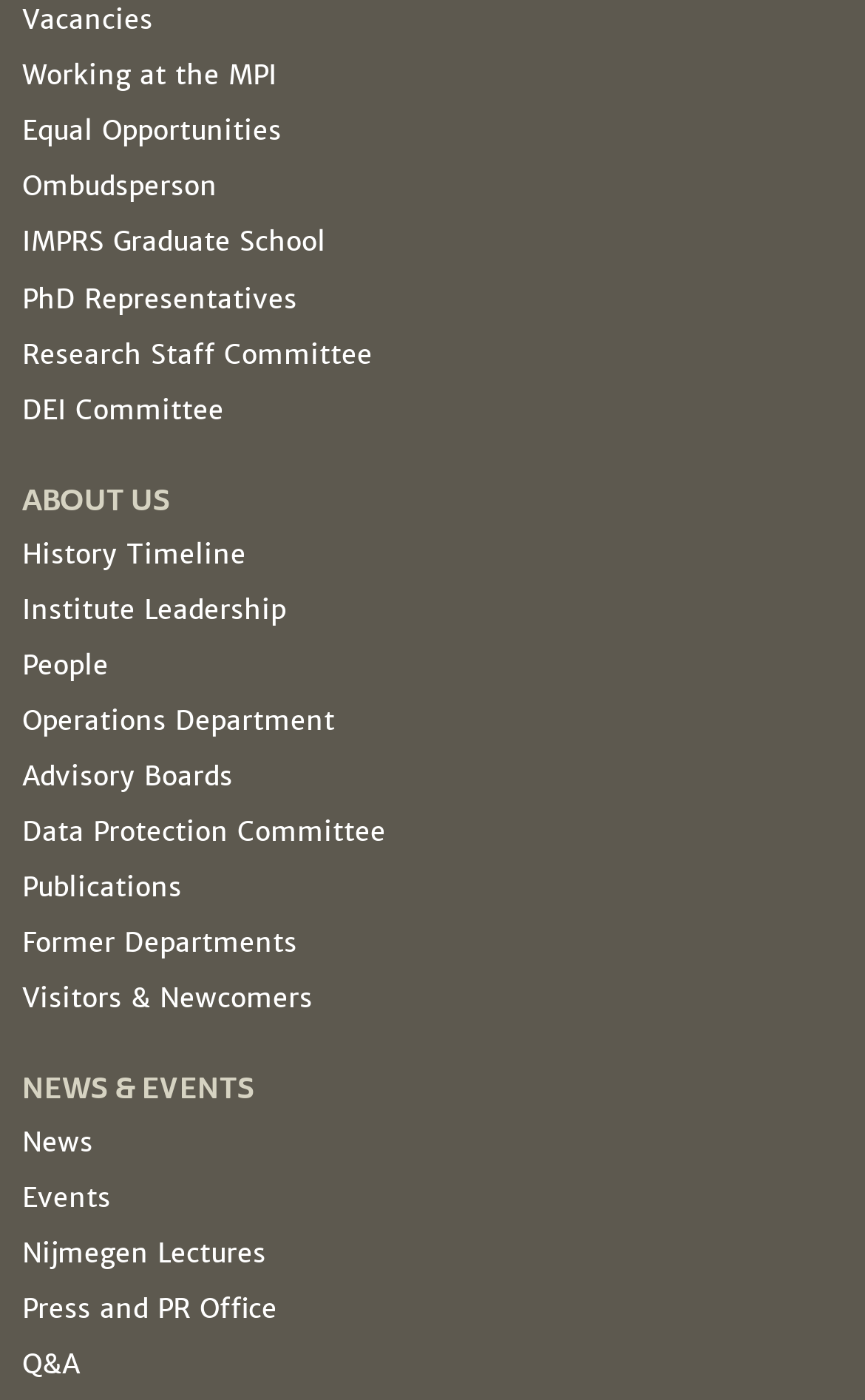Please determine the bounding box coordinates of the section I need to click to accomplish this instruction: "Learn about the institute's history".

[0.026, 0.383, 0.285, 0.408]